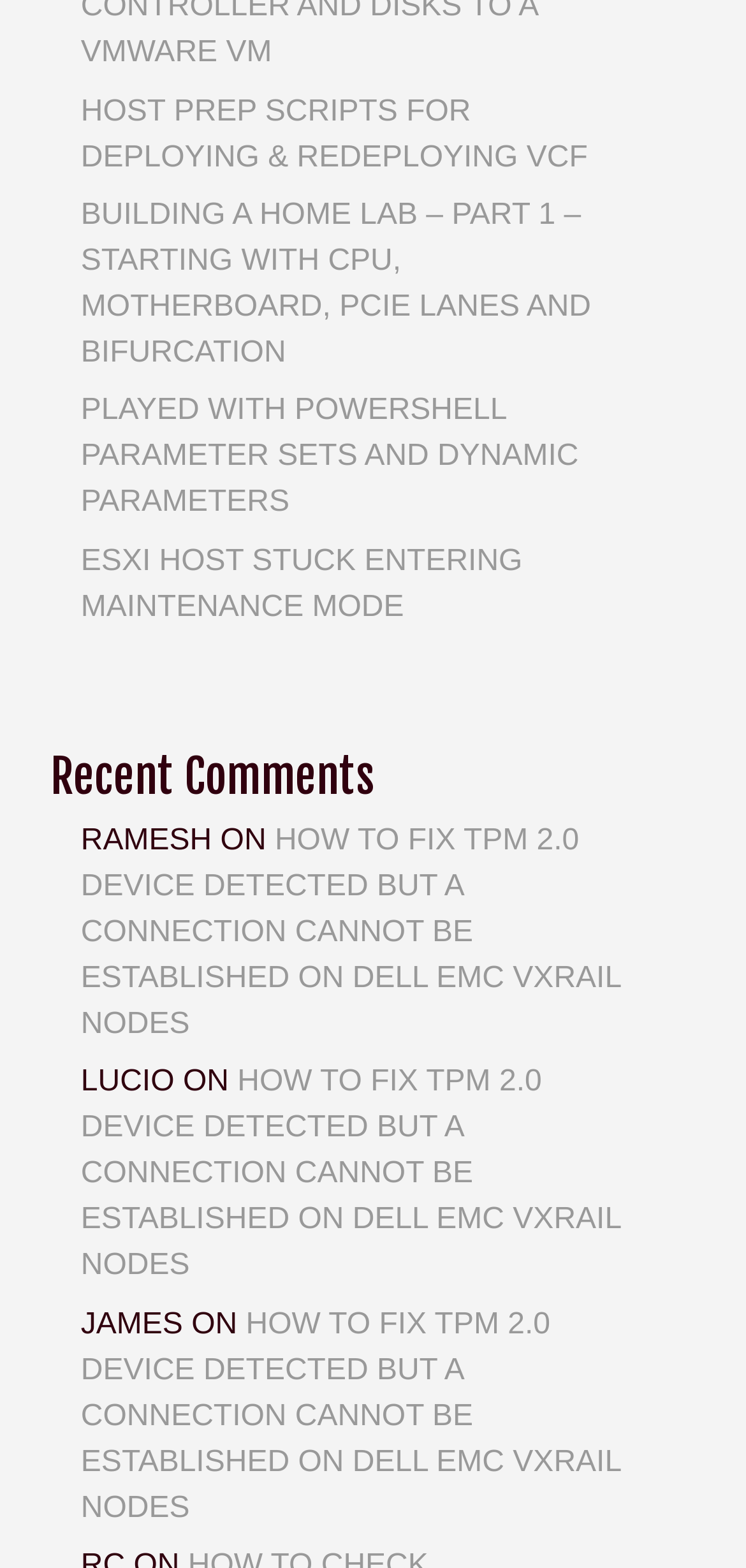What is the title of the link that appears three times?
Examine the image closely and answer the question with as much detail as possible.

The link 'HOW TO FIX TPM 2.0 DEVICE DETECTED BUT A CONNECTION CANNOT BE ESTABLISHED ON DELL EMC VXRAIL NODES' appears three times on the webpage, with different usernames (RAMESH, LUCIO, JAMES) associated with each instance.